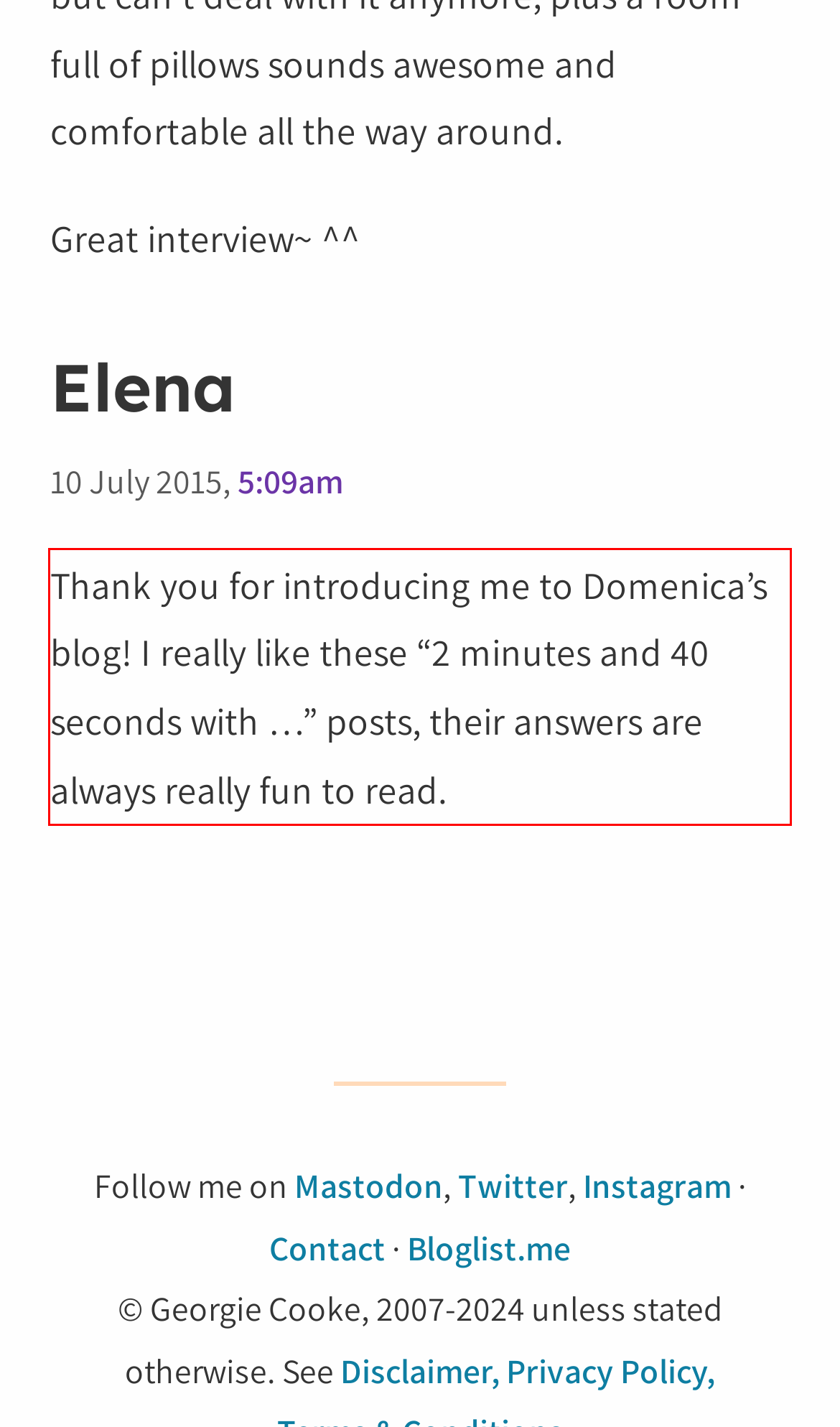Please recognize and transcribe the text located inside the red bounding box in the webpage image.

Thank you for introducing me to Domenica’s blog! I really like these “2 minutes and 40 seconds with …” posts, their answers are always really fun to read.